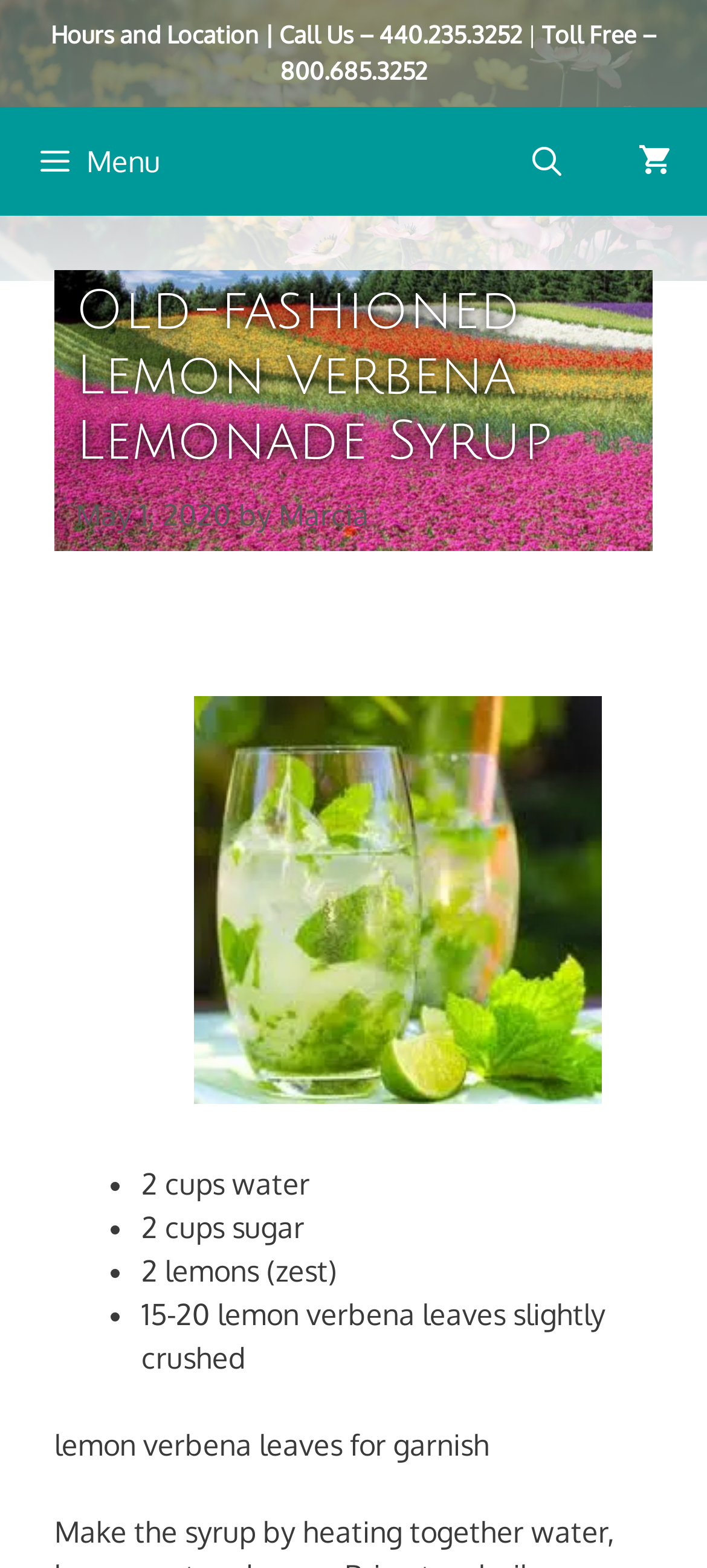Give an extensive and precise description of the webpage.

This webpage is about Old-fashioned Lemon Verbena Lemonade Syrup from Uncle John's Home & Garden. At the top, there is a complementary section with a few links, including "Hours and Location", and contact information such as phone numbers. 

On the top right, there are two icons: a search bar and a magnifying glass. Below these icons, there is a menu button with a hamburger icon. When expanded, the menu displays a header with the title "Old-fashioned Lemon Verbena Lemonade Syrup" and a timestamp "May 1, 2020" by "Marcia". 

Below the menu, there is a large image of Lemon Verbena lemonade syrup, which takes up most of the page's width. Underneath the image, there is a list of ingredients, marked with bullet points, including water, sugar, lemons, and lemon verbena leaves. 

At the bottom of the page, there is a note about using lemon verbena leaves for garnish. Overall, the webpage appears to be a recipe or product page for the Old-fashioned Lemon Verbena Lemonade Syrup.